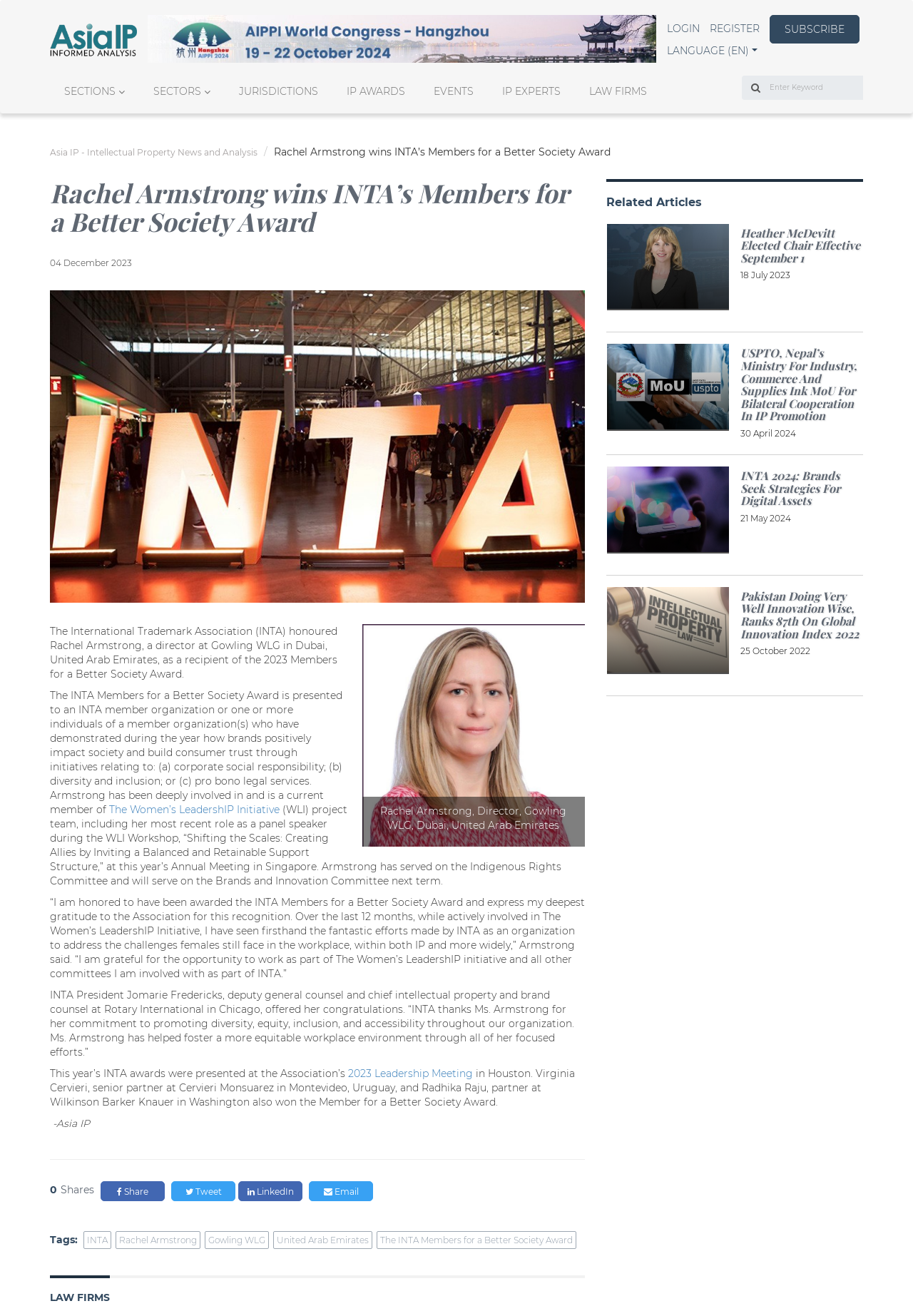Please determine the bounding box coordinates of the clickable area required to carry out the following instruction: "View IP Awards". The coordinates must be four float numbers between 0 and 1, represented as [left, top, right, bottom].

[0.38, 0.064, 0.444, 0.086]